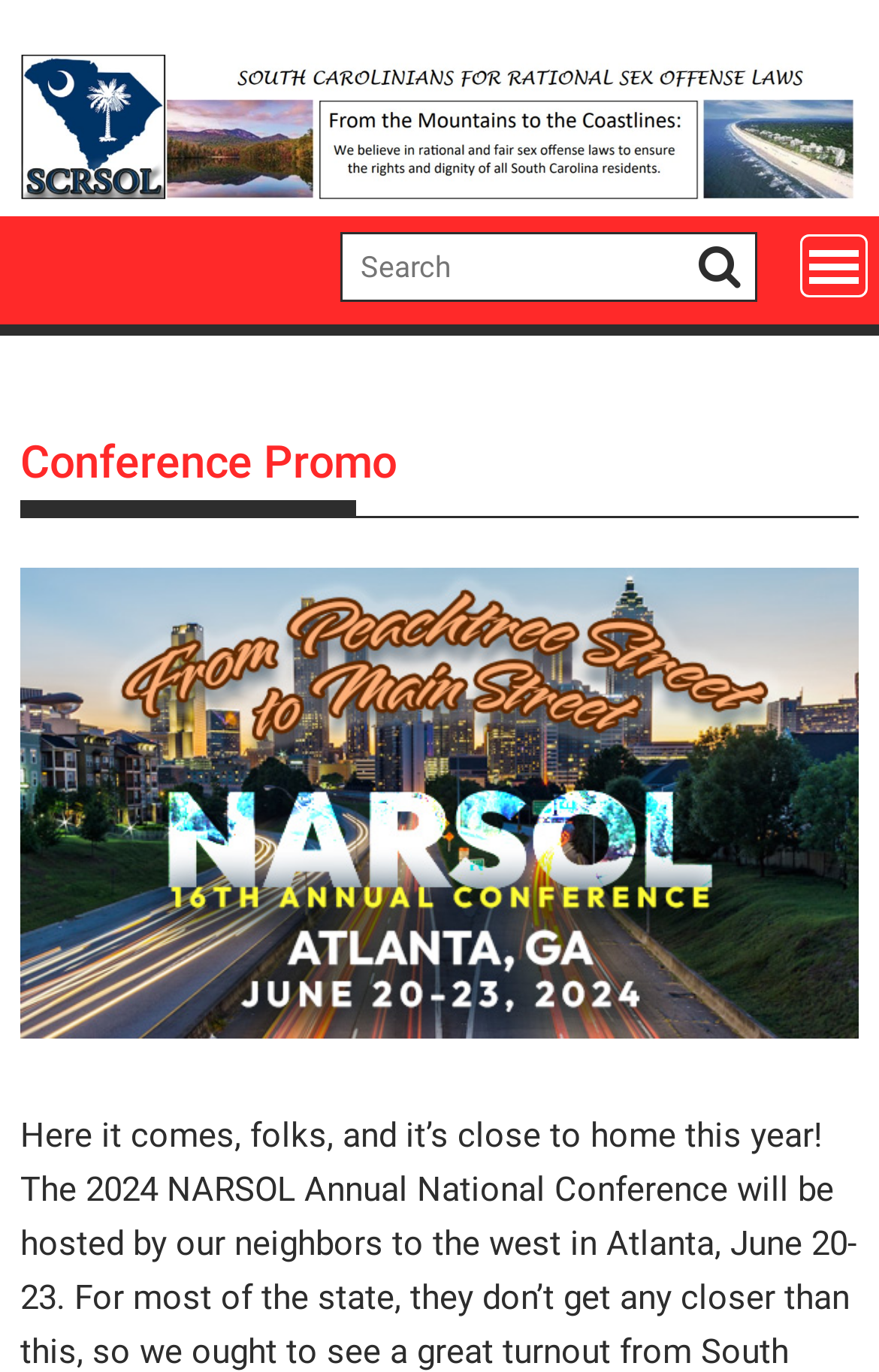Based on the element description: "title="SCRSOL"", identify the bounding box coordinates for this UI element. The coordinates must be four float numbers between 0 and 1, listed as [left, top, right, bottom].

[0.023, 0.123, 0.977, 0.153]